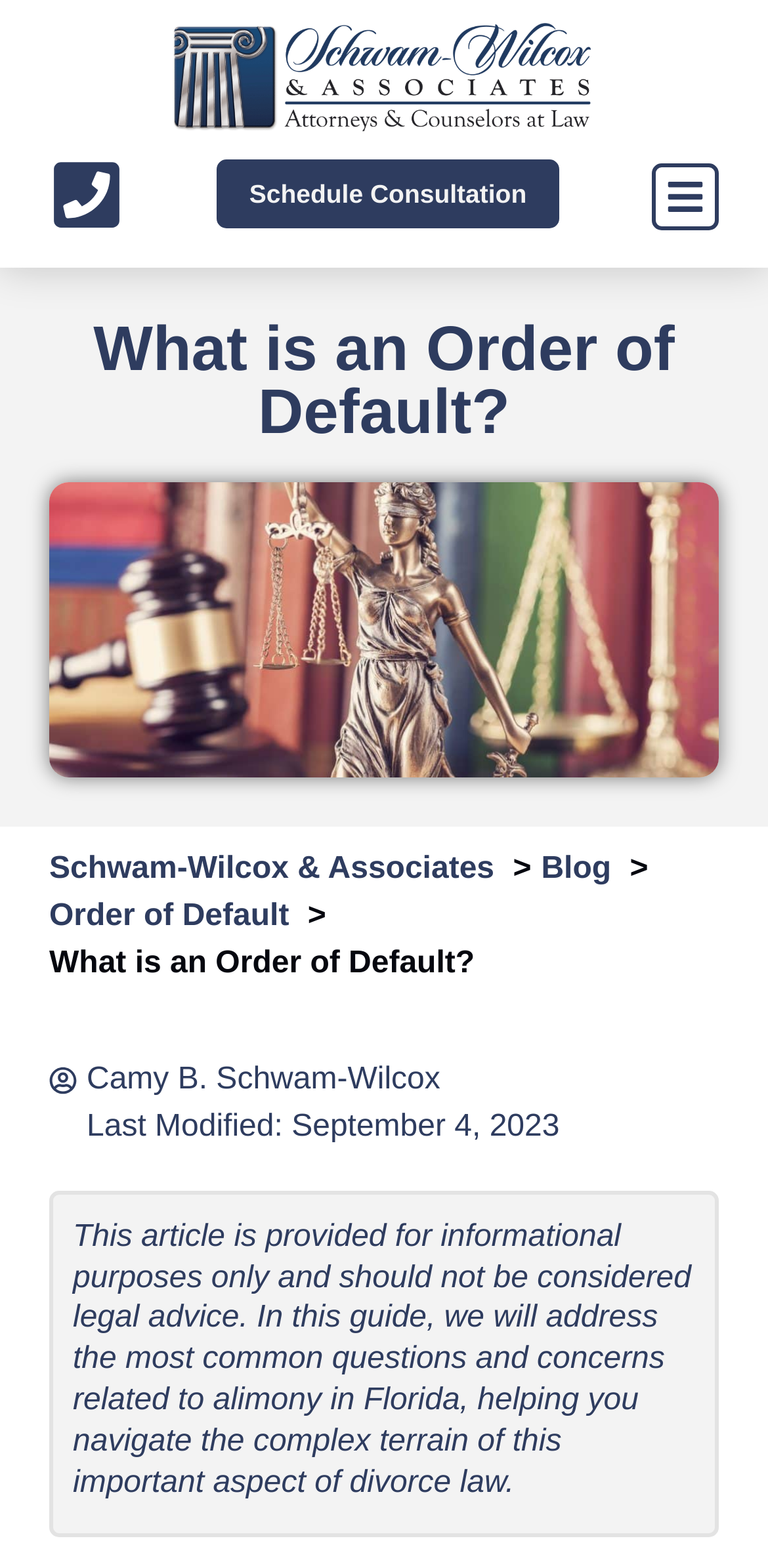Locate the bounding box of the user interface element based on this description: "Order of Default".

[0.064, 0.573, 0.376, 0.595]